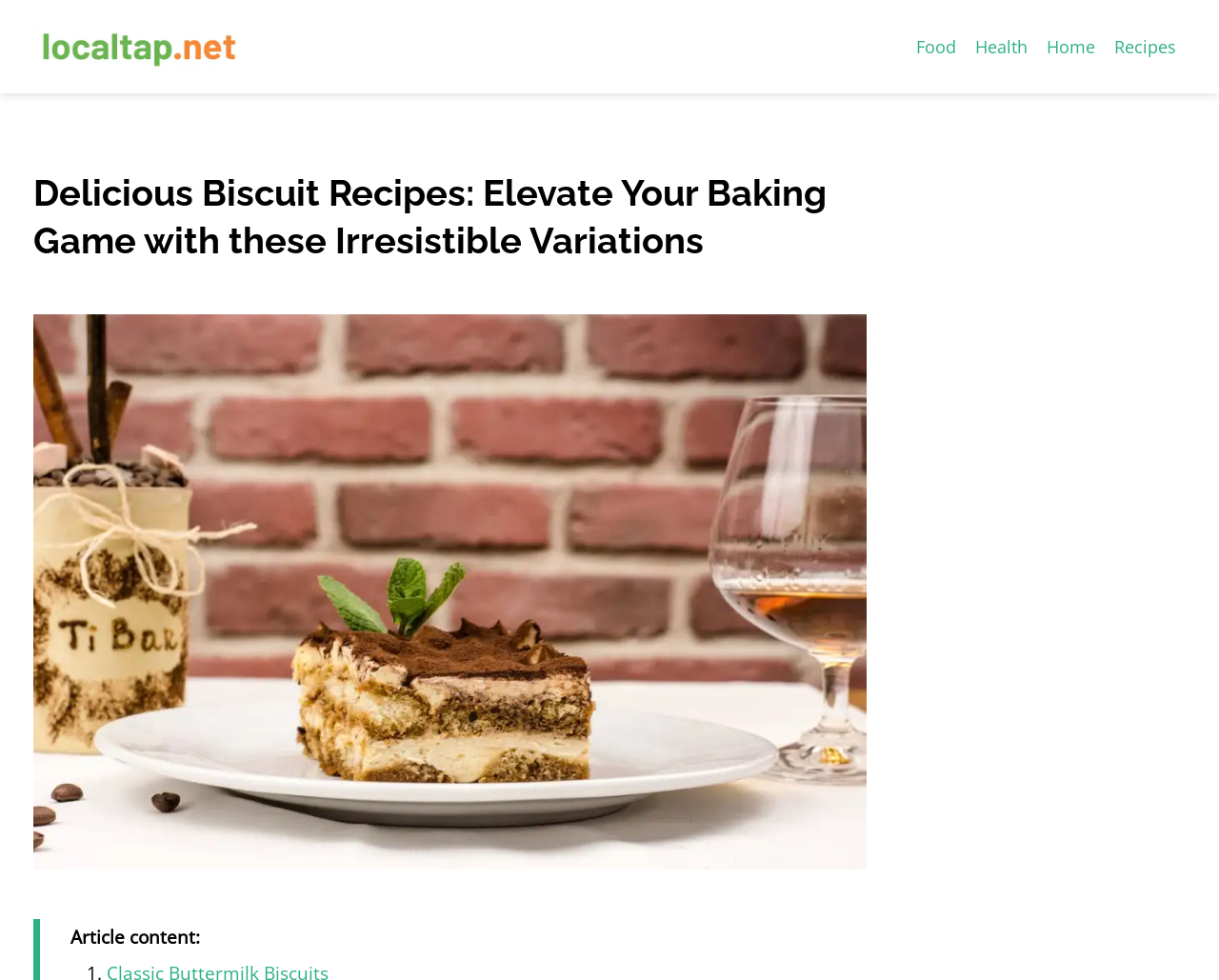Please examine the image and answer the question with a detailed explanation:
What is the purpose of the image at the top of the webpage?

The image at the top of the webpage, associated with the text 'localtap.net', appears to be a logo or a decorative element, rather than a functional element, suggesting its purpose is for decoration or illustration.